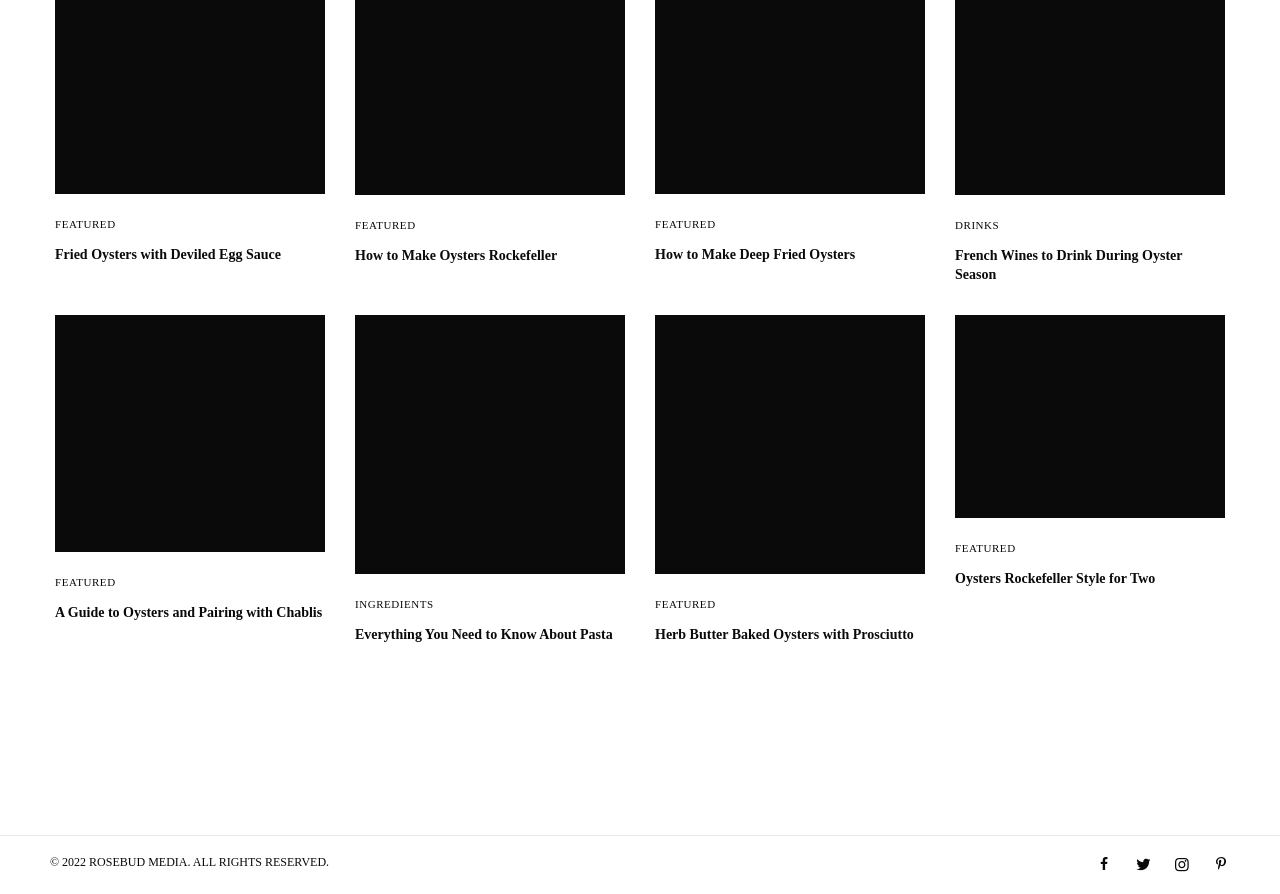Identify the bounding box coordinates of the area that should be clicked in order to complete the given instruction: "View 'French Wines to Drink During Oyster Season'". The bounding box coordinates should be four float numbers between 0 and 1, i.e., [left, top, right, bottom].

[0.746, 0.275, 0.957, 0.319]